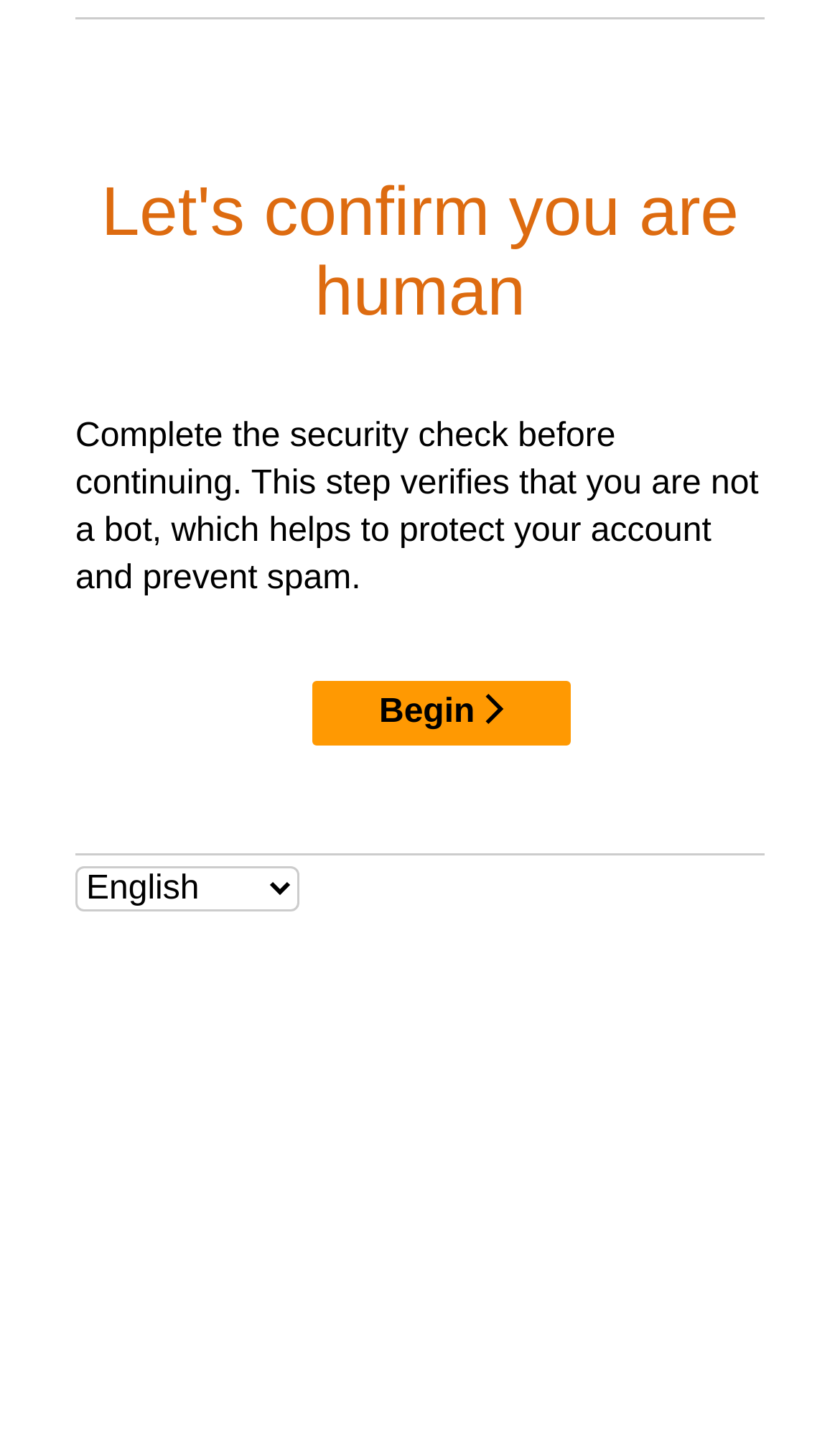Please provide the main heading of the webpage content.

Let's confirm you are human